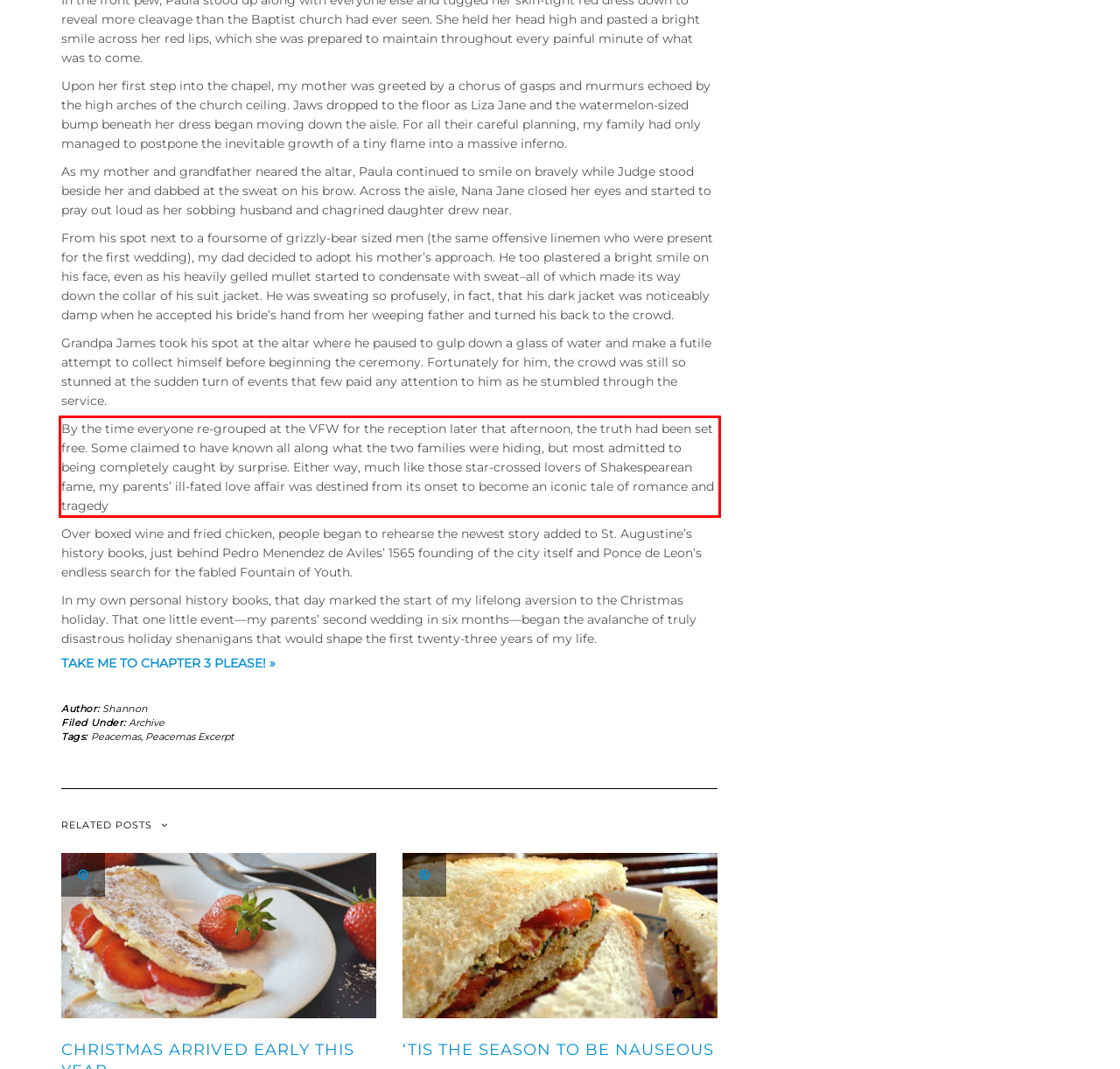From the given screenshot of a webpage, identify the red bounding box and extract the text content within it.

By the time everyone re-grouped at the VFW for the reception later that afternoon, the truth had been set free. Some claimed to have known all along what the two families were hiding, but most admitted to being completely caught by surprise. Either way, much like those star-crossed lovers of Shakespearean fame, my parents’ ill-fated love affair was destined from its onset to become an iconic tale of romance and tragedy